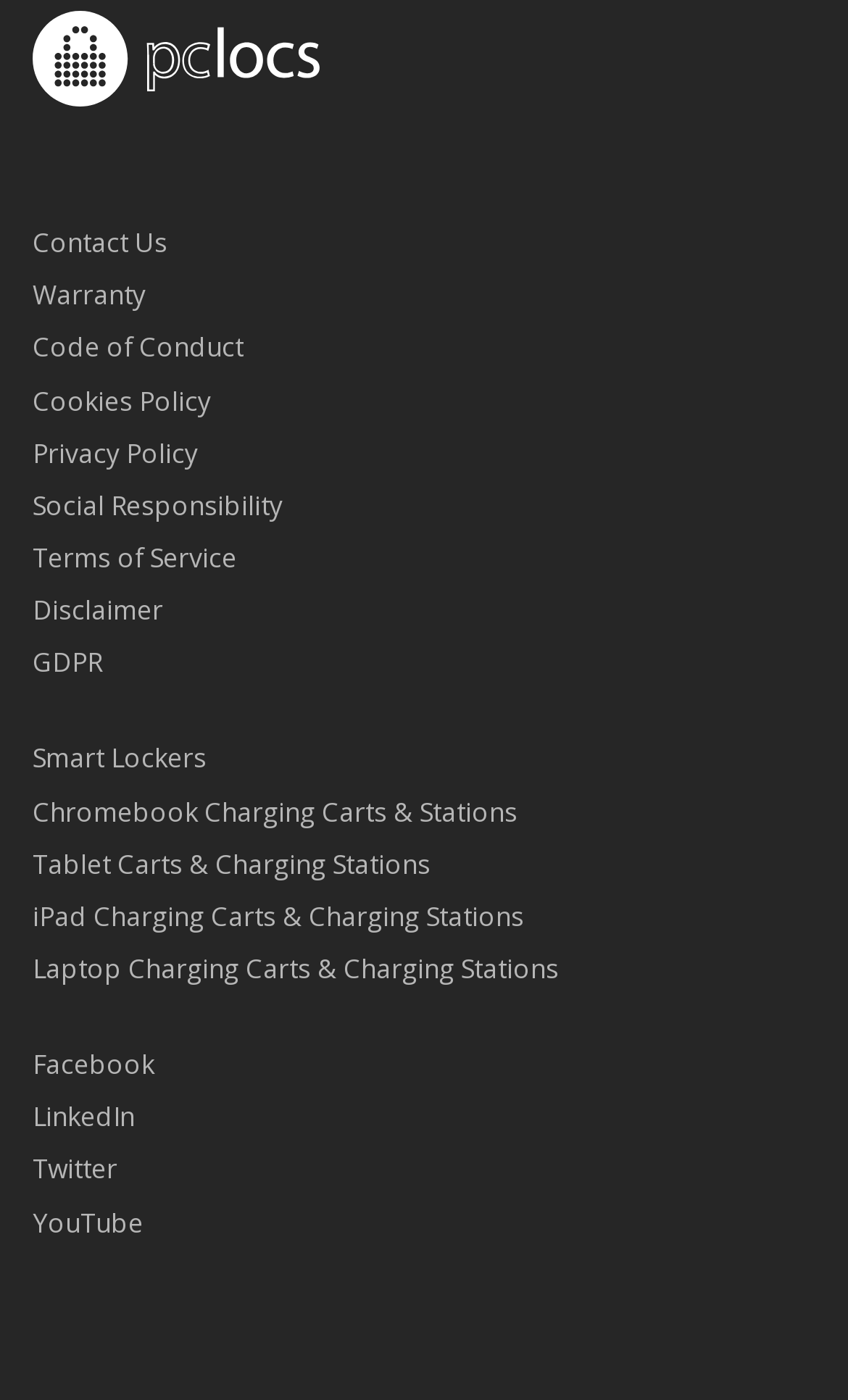Please determine the bounding box coordinates for the UI element described here. Use the format (top-left x, top-left y, bottom-right x, bottom-right y) with values bounded between 0 and 1: alt="Content martini logo Transparent"

None